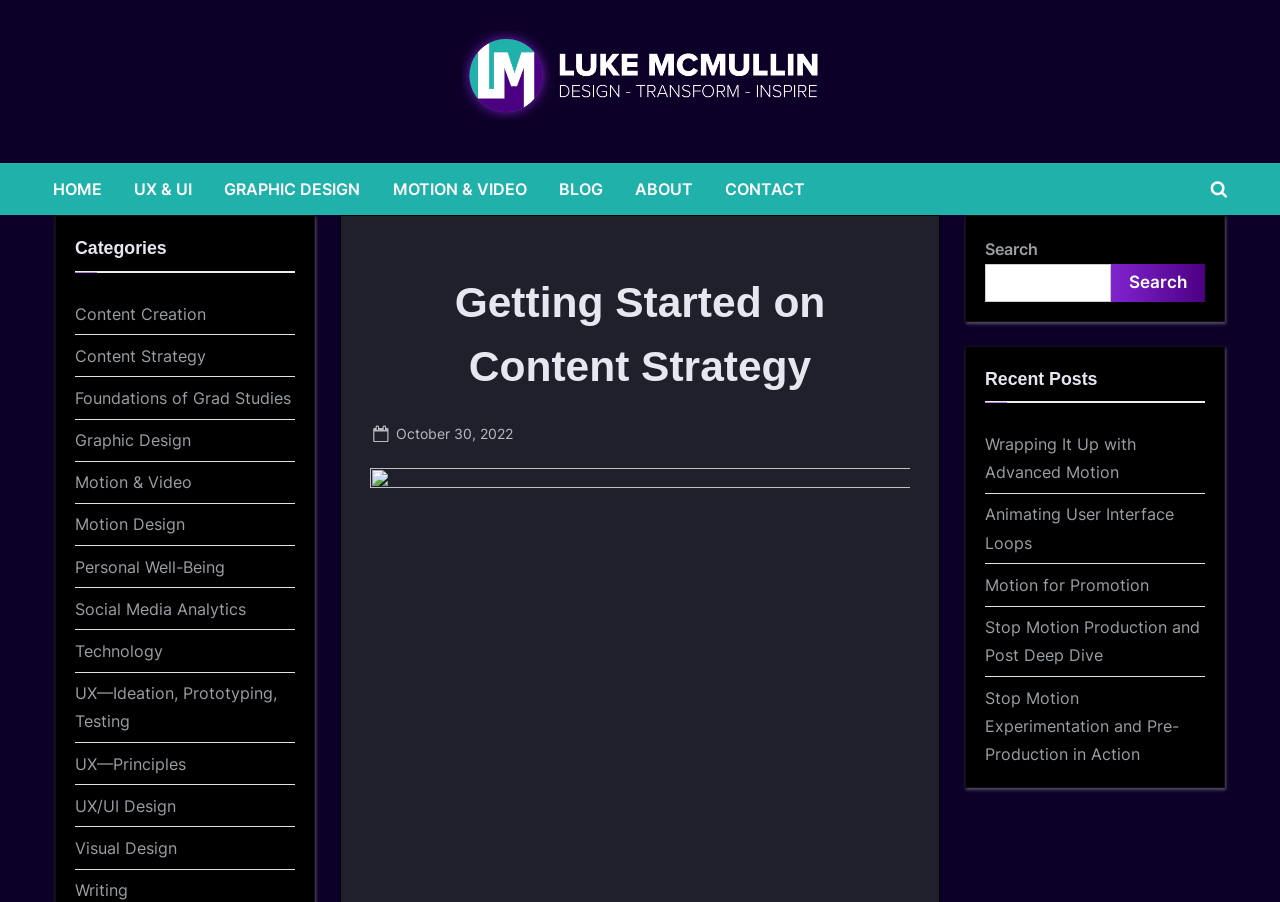Determine the bounding box coordinates of the region to click in order to accomplish the following instruction: "Toggle the search form". Provide the coordinates as four float numbers between 0 and 1, specifically [left, top, right, bottom].

[0.938, 0.19, 0.966, 0.23]